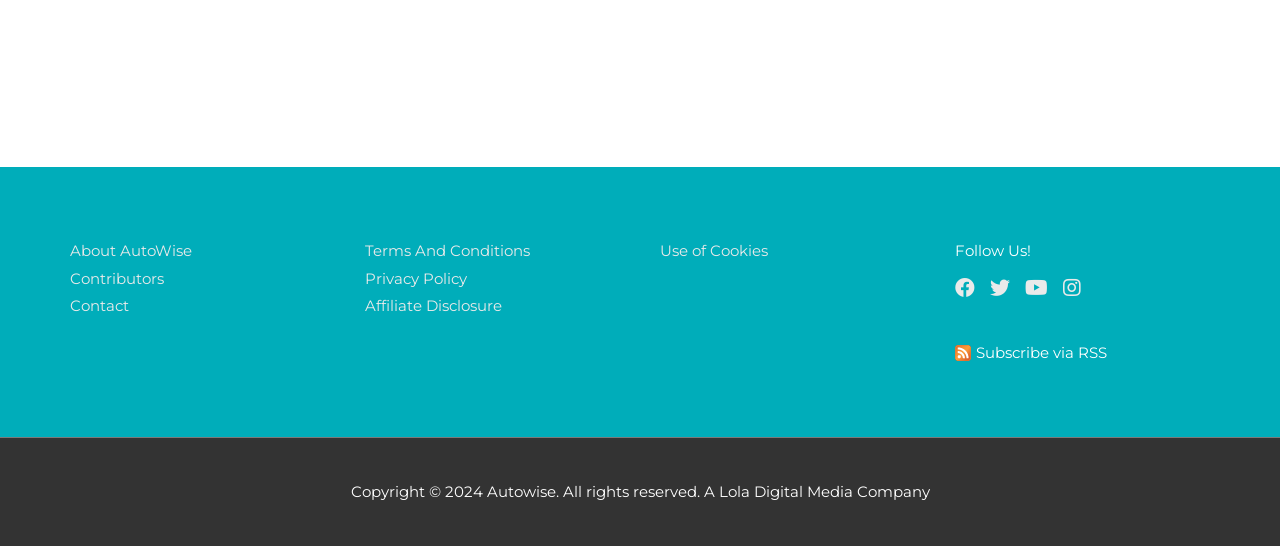Identify the bounding box coordinates of the region I need to click to complete this instruction: "Follow us on Facebook".

[0.746, 0.505, 0.762, 0.549]